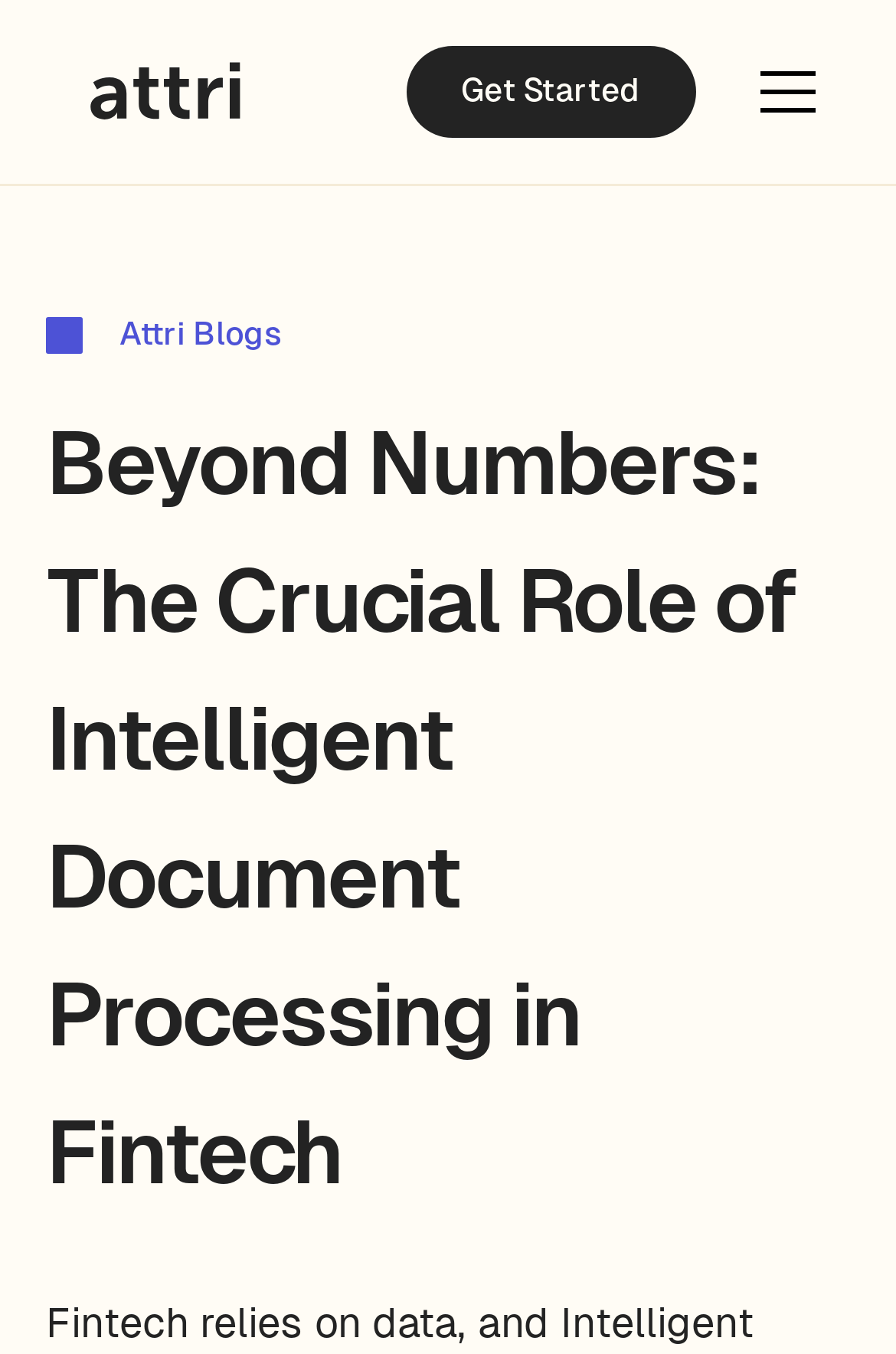Extract the bounding box coordinates of the UI element described by: "Attri Blogs". The coordinates should include four float numbers ranging from 0 to 1, e.g., [left, top, right, bottom].

[0.051, 0.229, 0.949, 0.265]